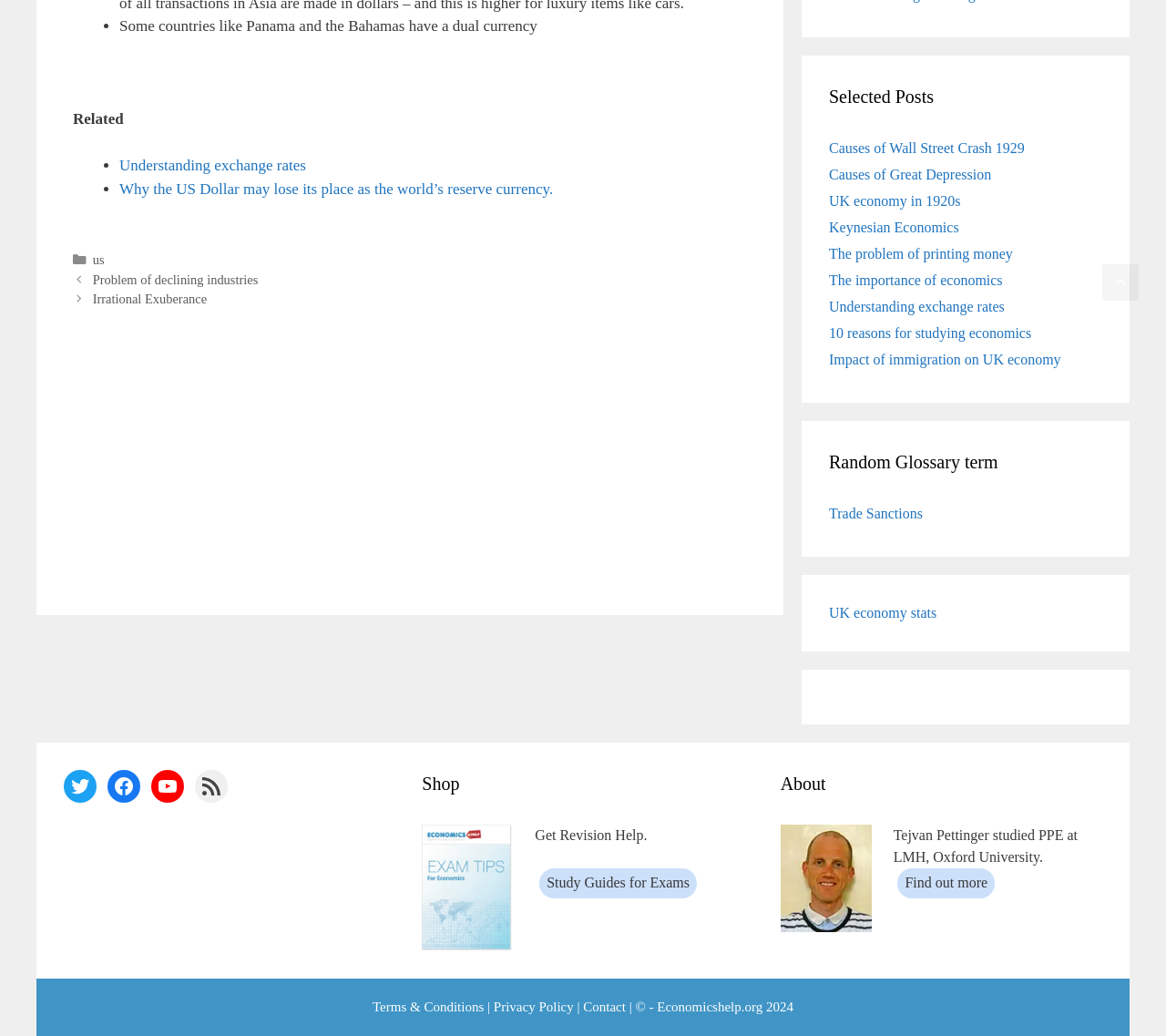Predict the bounding box of the UI element that fits this description: "Trade Sanctions".

[0.711, 0.488, 0.791, 0.503]